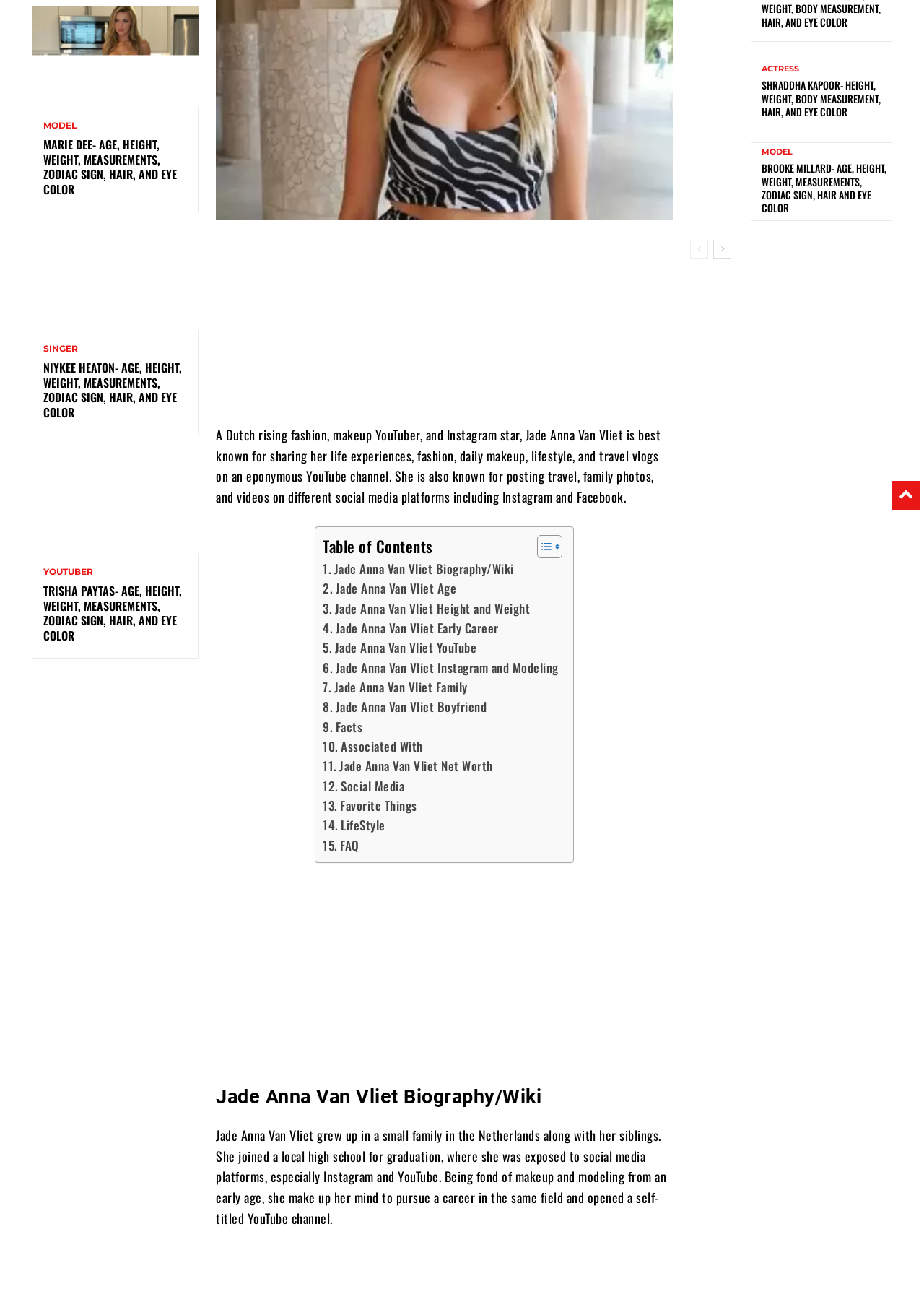From the screenshot, find the bounding box of the UI element matching this description: "Daily digest". Supply the bounding box coordinates in the form [left, top, right, bottom], each a float between 0 and 1.

None